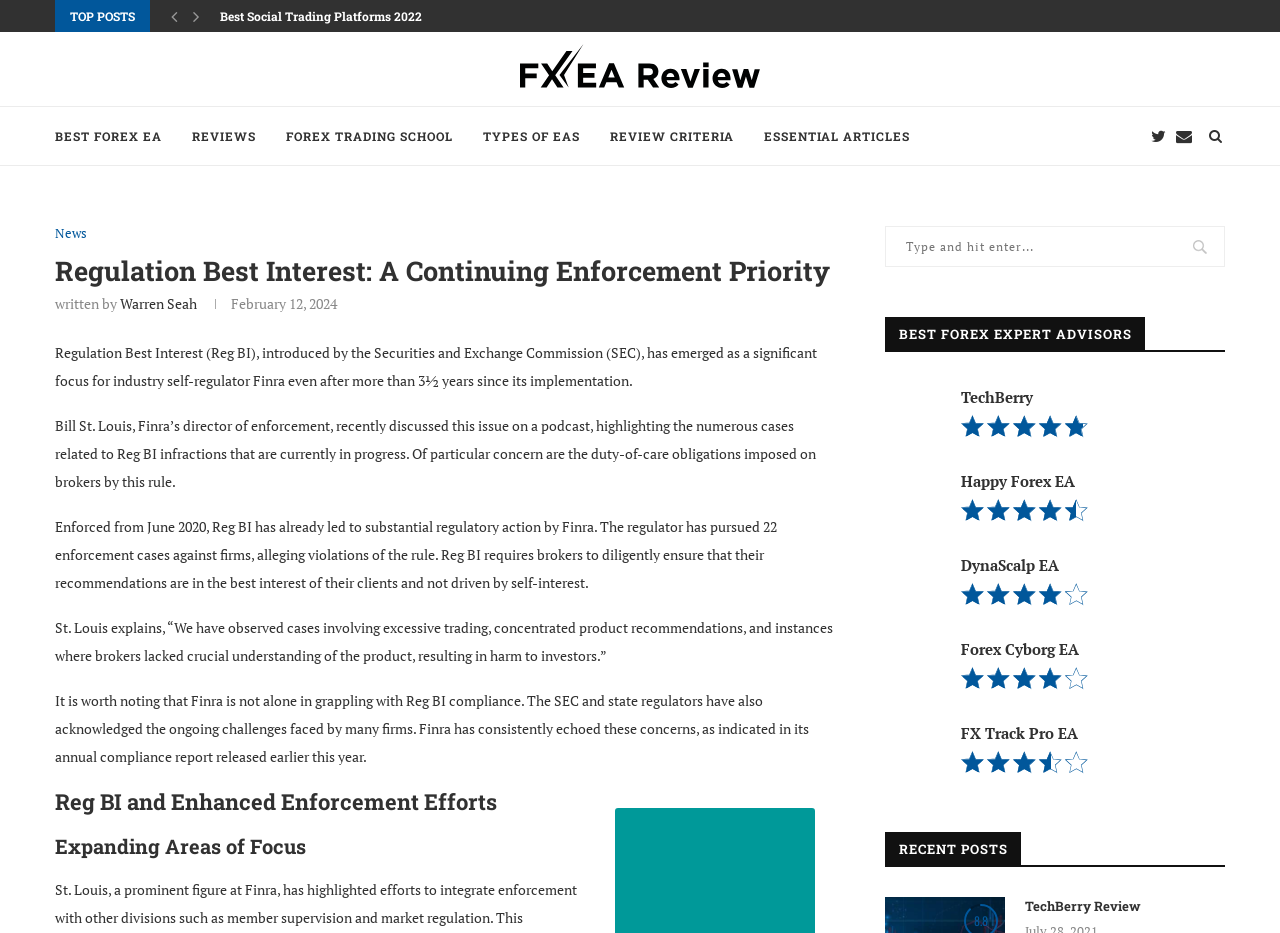Please reply to the following question using a single word or phrase: 
What is the focus of Finra's enforcement efforts?

Reg BI compliance